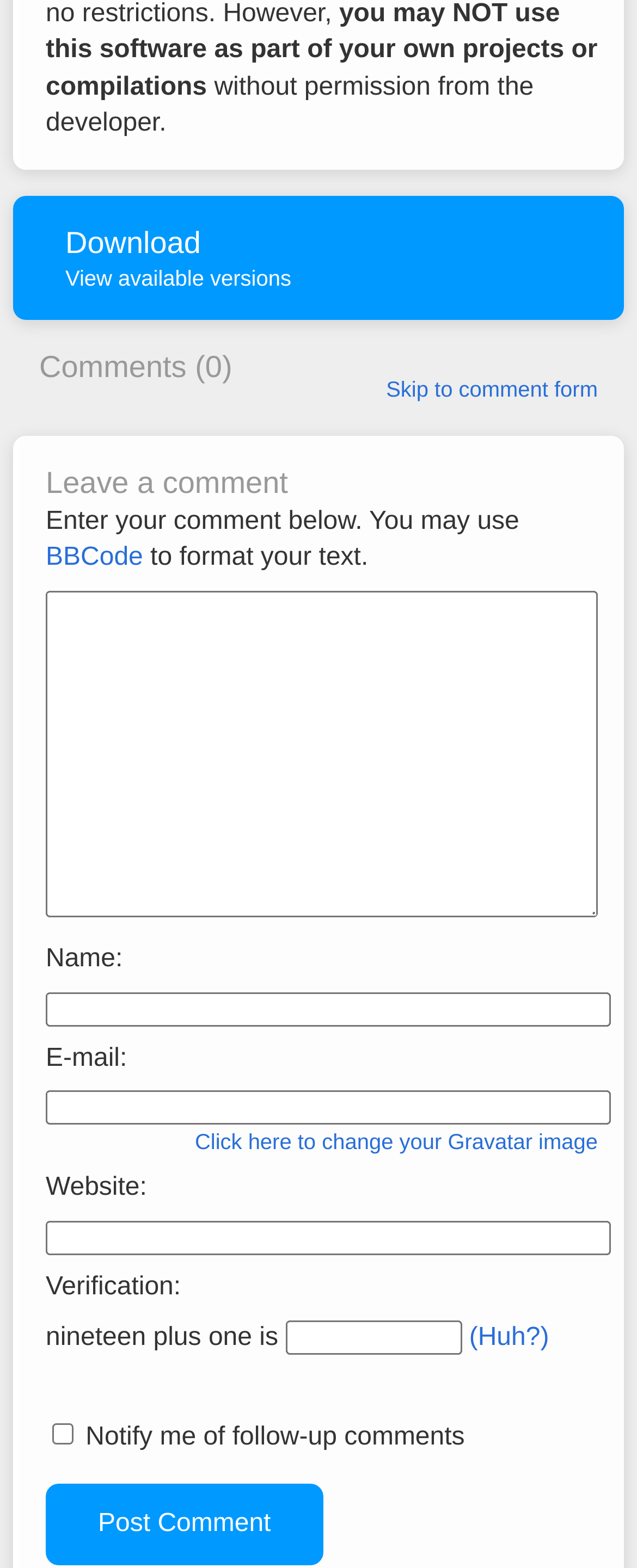Using floating point numbers between 0 and 1, provide the bounding box coordinates in the format (top-left x, top-left y, bottom-right x, bottom-right y). Locate the UI element described here: Post Comment

[0.072, 0.946, 0.507, 0.998]